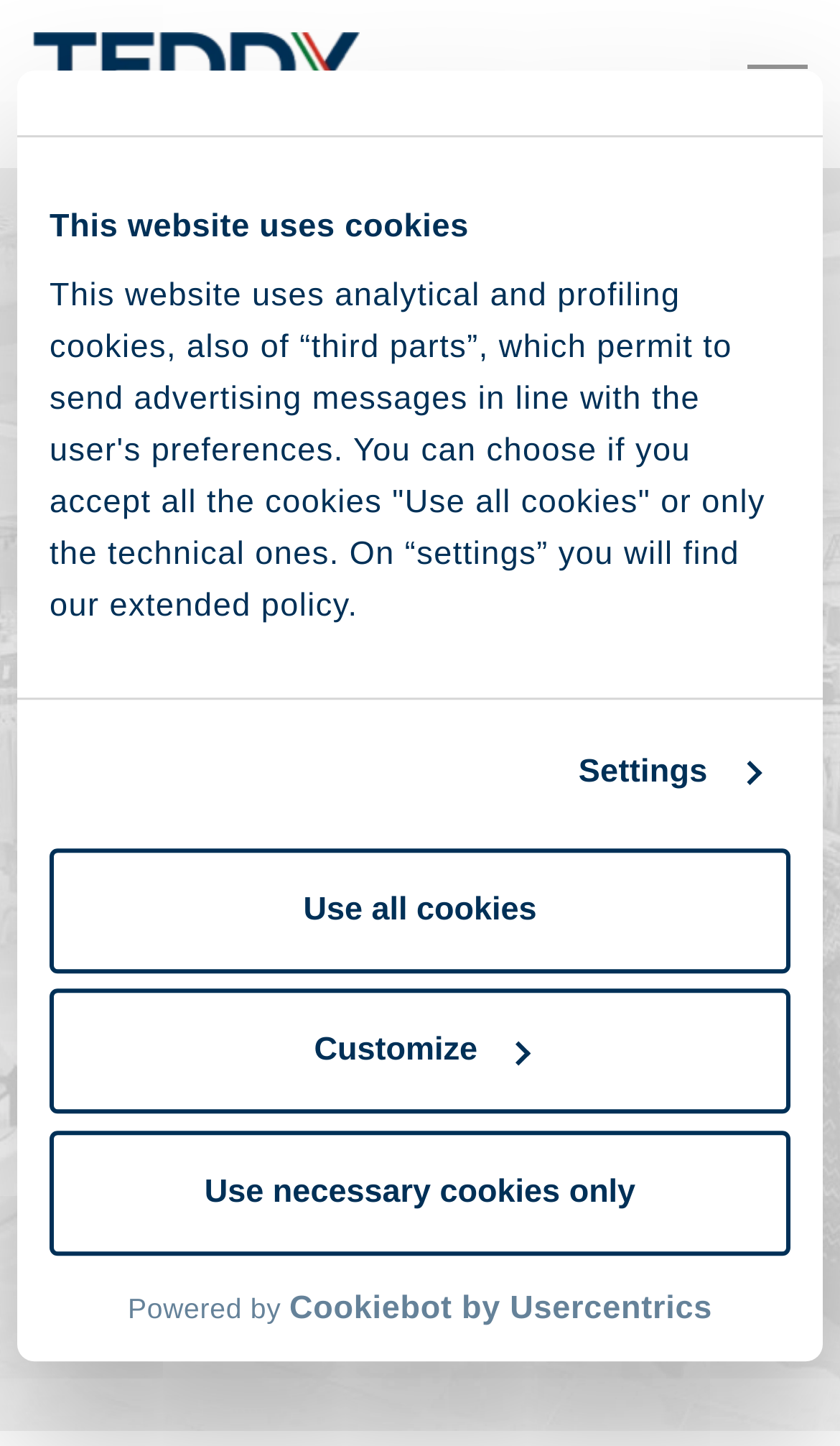What is the purpose of the 'JOIN US FOR A NEW BUSINESS ADVENTURE!' text?
Please give a detailed and elaborate answer to the question.

The static text 'JOIN US FOR A NEW BUSINESS ADVENTURE!' is likely used to attract users and encourage them to explore the franchising business opportunity, as it is placed prominently in the main content area.